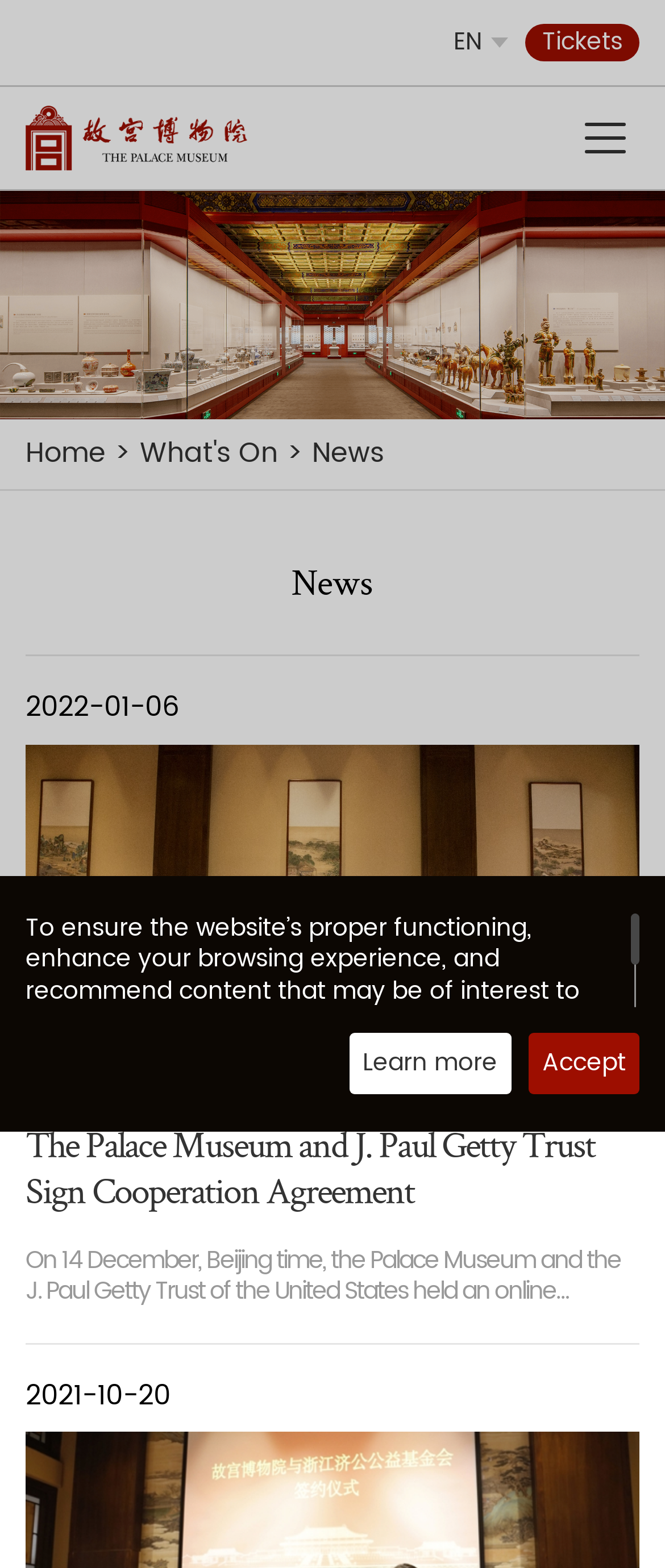What is the date of the news article?
Please give a detailed and elaborate answer to the question based on the image.

I found the date of the news article by looking at the text above the article title, which says '2022-01-06', indicating the date the article was published.